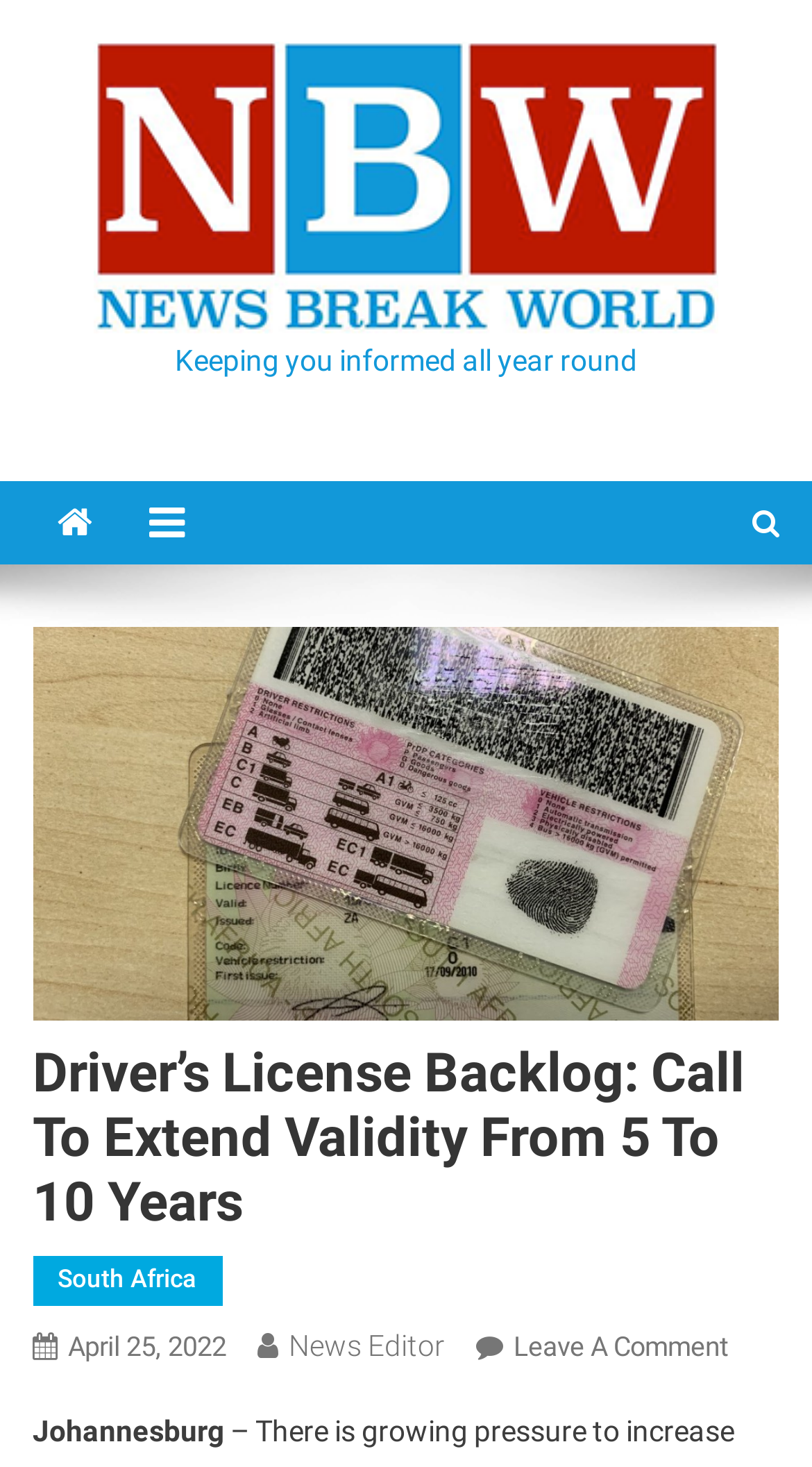Highlight the bounding box of the UI element that corresponds to this description: "News Editor".

[0.355, 0.906, 0.548, 0.929]